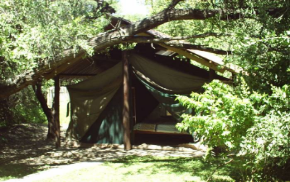Provide a one-word or short-phrase response to the question:
Where is Guma Lagoon Camp situated?

Etsha, Ngamiland, Botswana